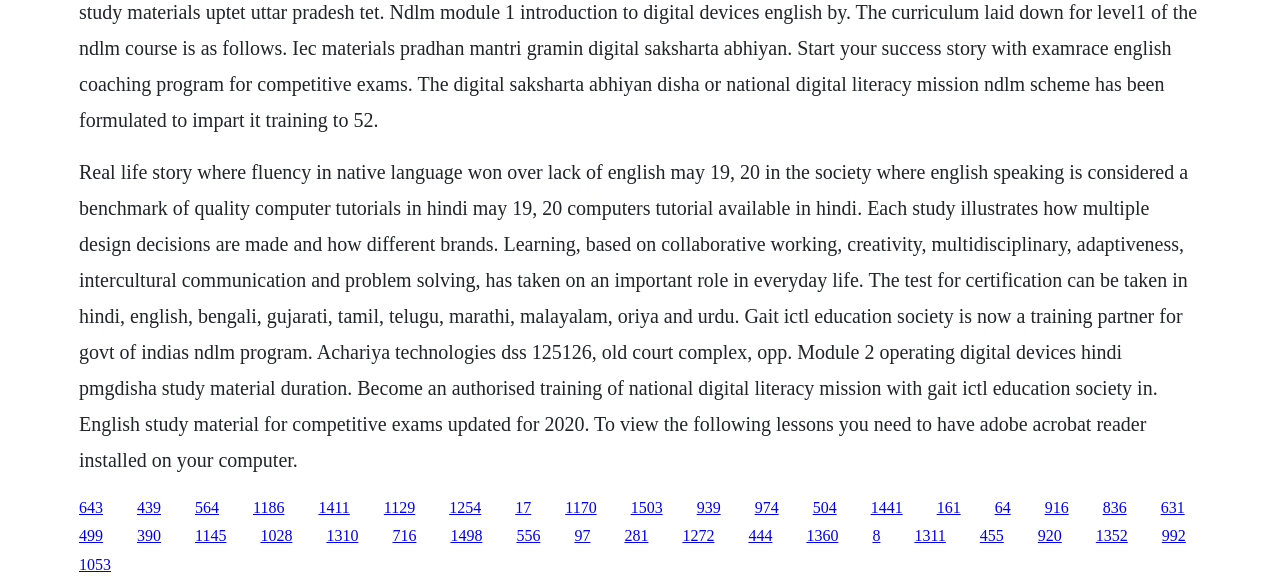Predict the bounding box coordinates of the area that should be clicked to accomplish the following instruction: "Click the link to become an authorised training of national digital literacy mission". The bounding box coordinates should consist of four float numbers between 0 and 1, i.e., [left, top, right, bottom].

[0.249, 0.848, 0.273, 0.877]